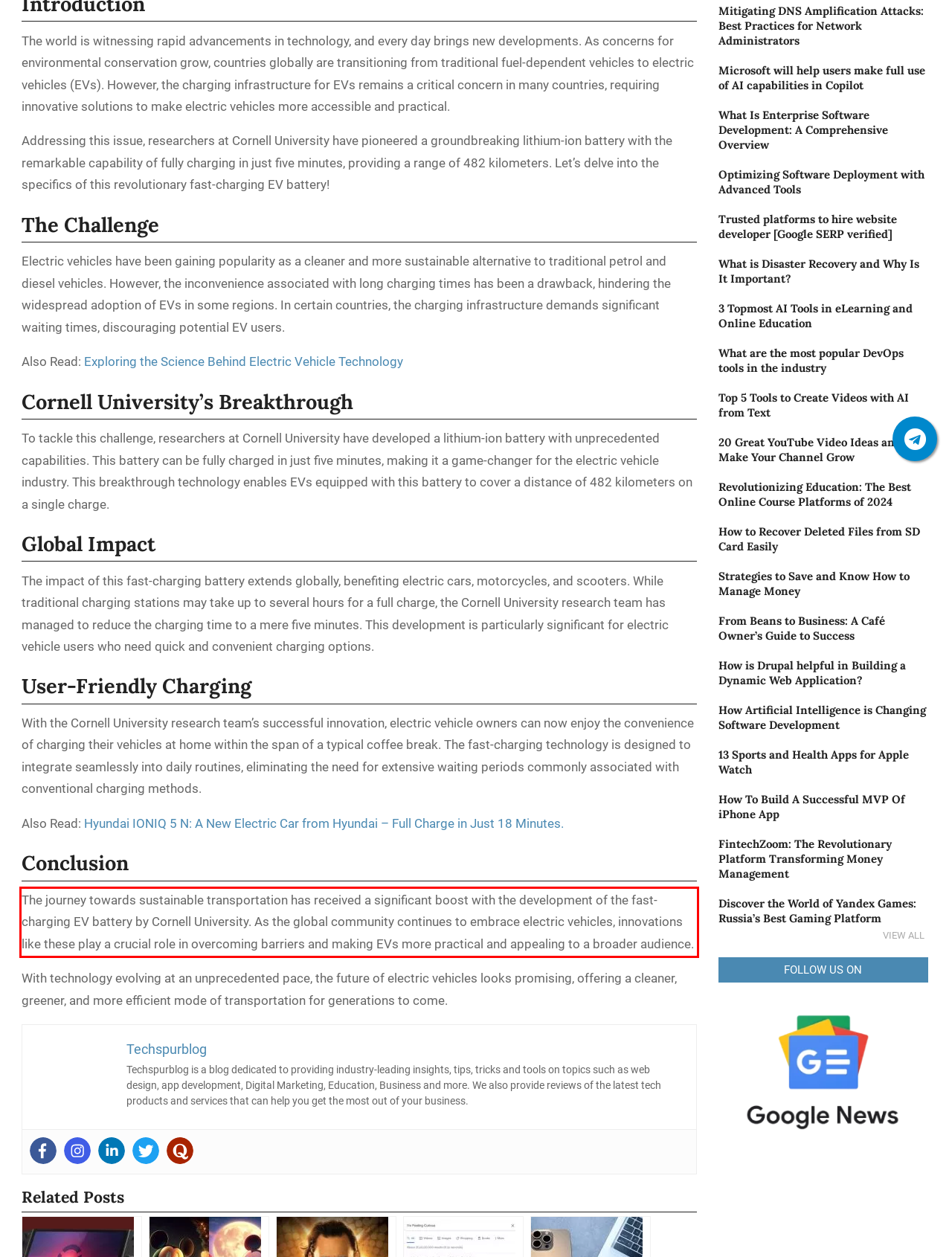Please perform OCR on the UI element surrounded by the red bounding box in the given webpage screenshot and extract its text content.

The journey towards sustainable transportation has received a significant boost with the development of the fast-charging EV battery by Cornell University. As the global community continues to embrace electric vehicles, innovations like these play a crucial role in overcoming barriers and making EVs more practical and appealing to a broader audience.